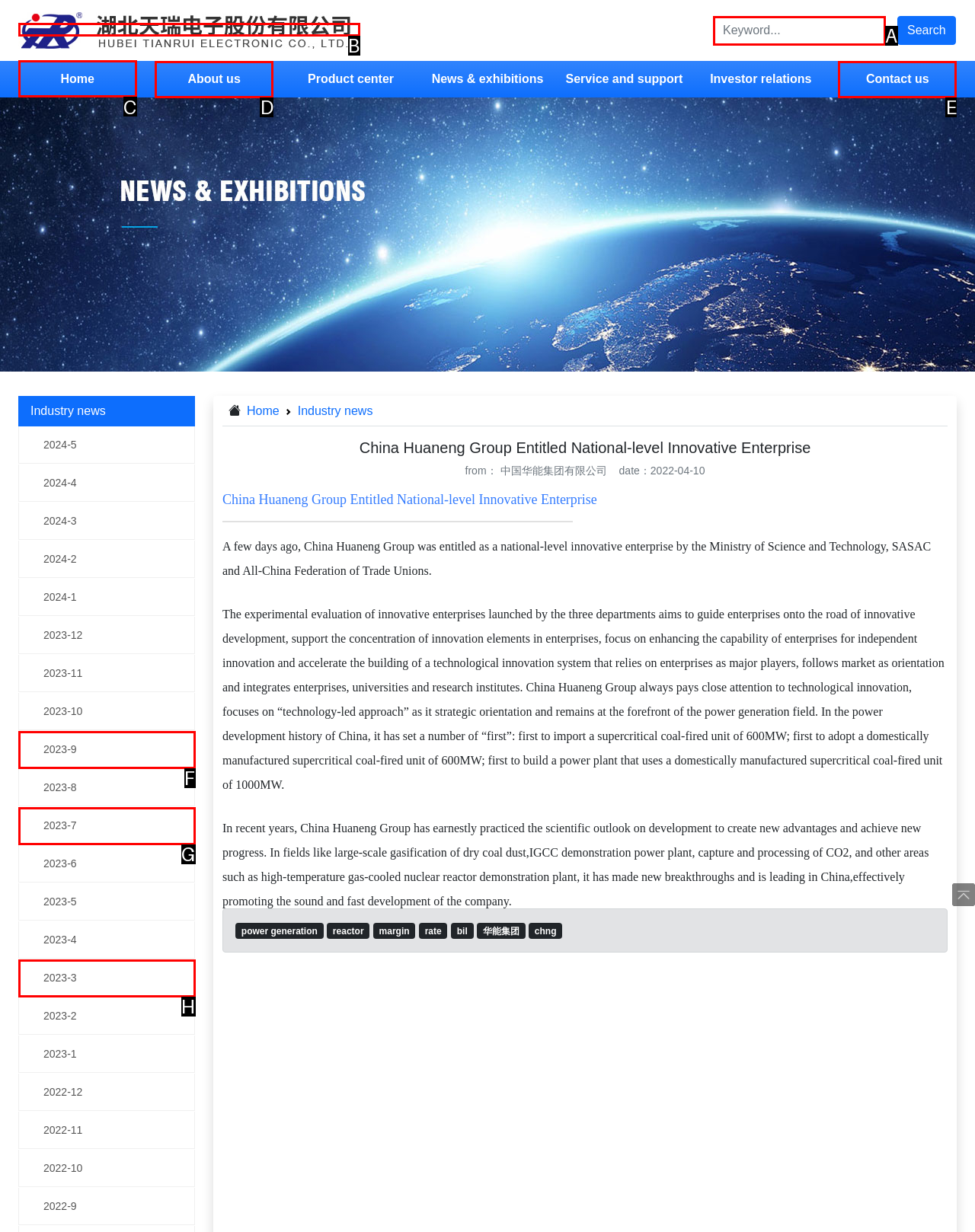Identify the letter of the UI element you need to select to accomplish the task: Go to Home page.
Respond with the option's letter from the given choices directly.

C